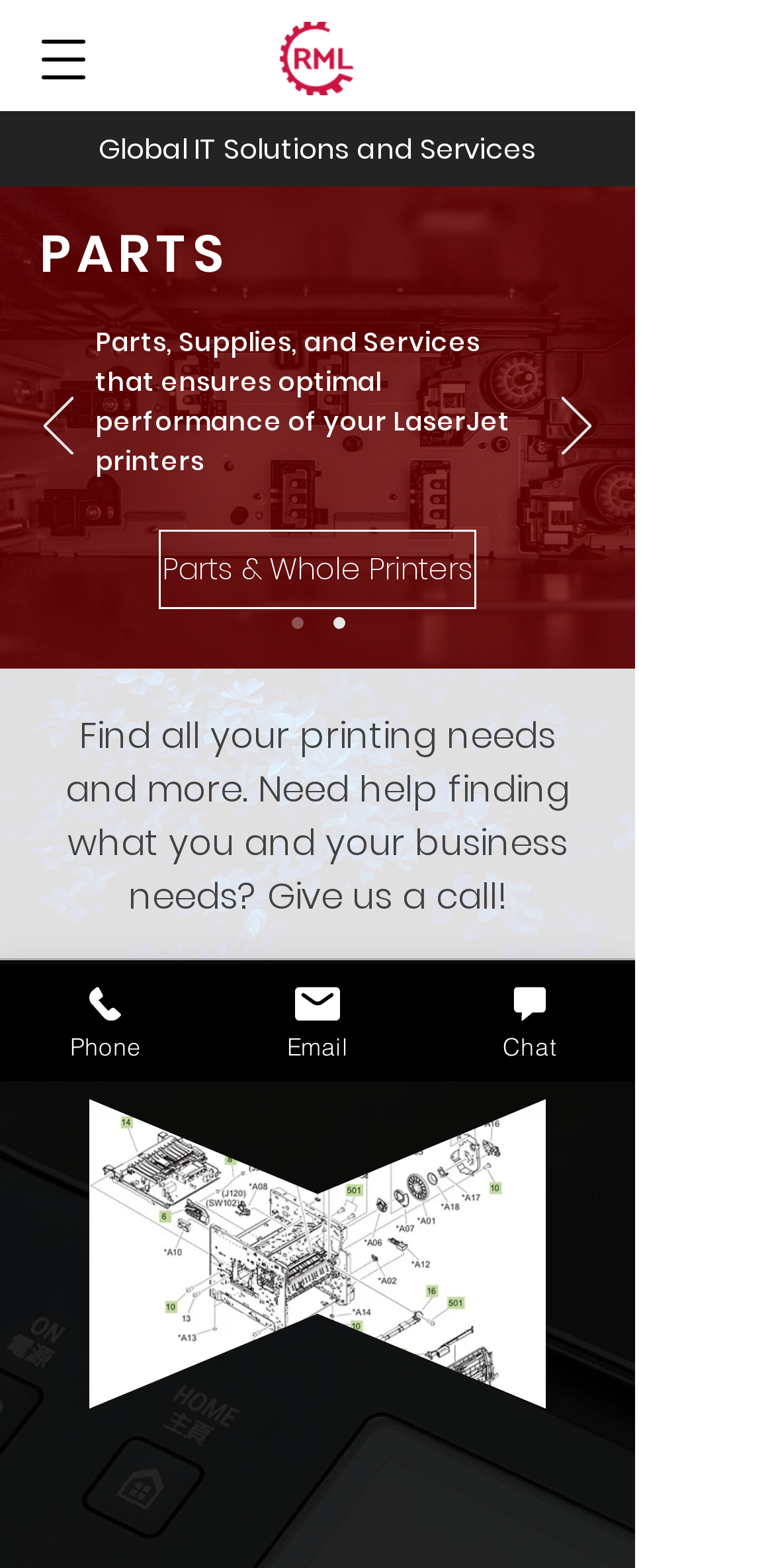Provide the text content of the webpage's main heading.

Global IT Solutions and Services